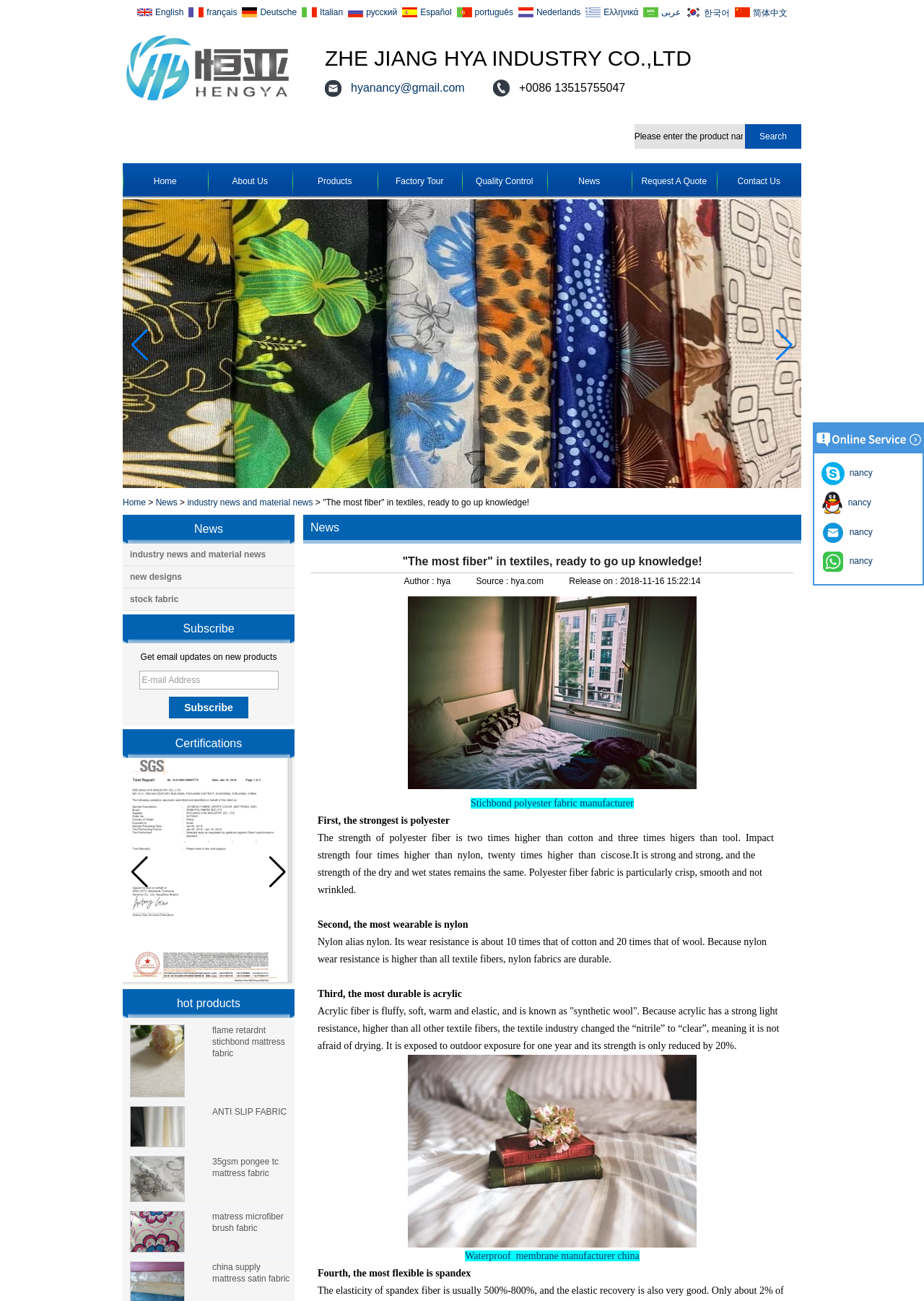What is the phone number?
Use the information from the image to give a detailed answer to the question.

The phone number can be found in the middle of the webpage, next to the email address. It is written in a static text element with ID 107.